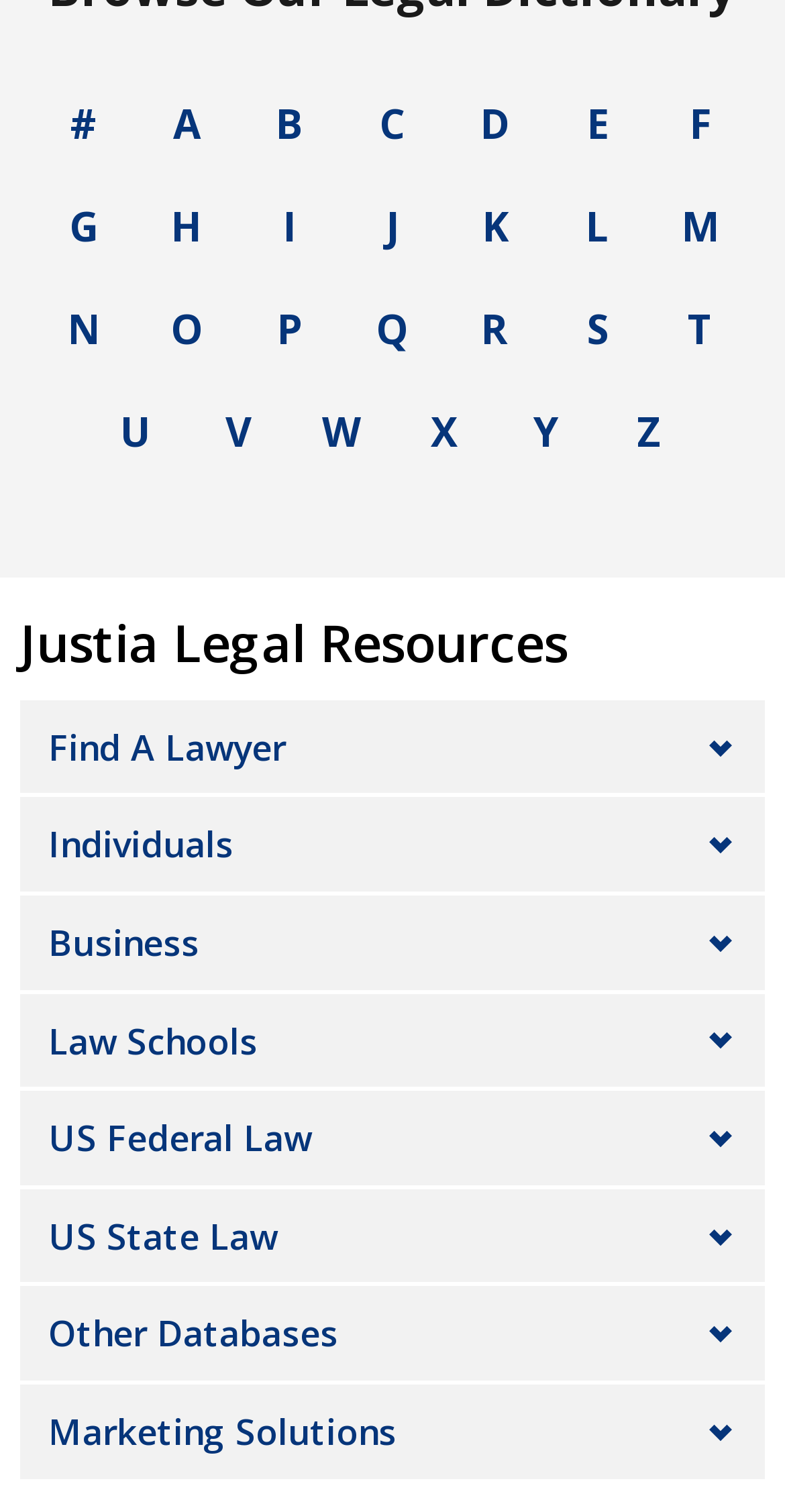Please find the bounding box coordinates of the section that needs to be clicked to achieve this instruction: "Click on US Federal Law".

[0.062, 0.736, 0.397, 0.768]